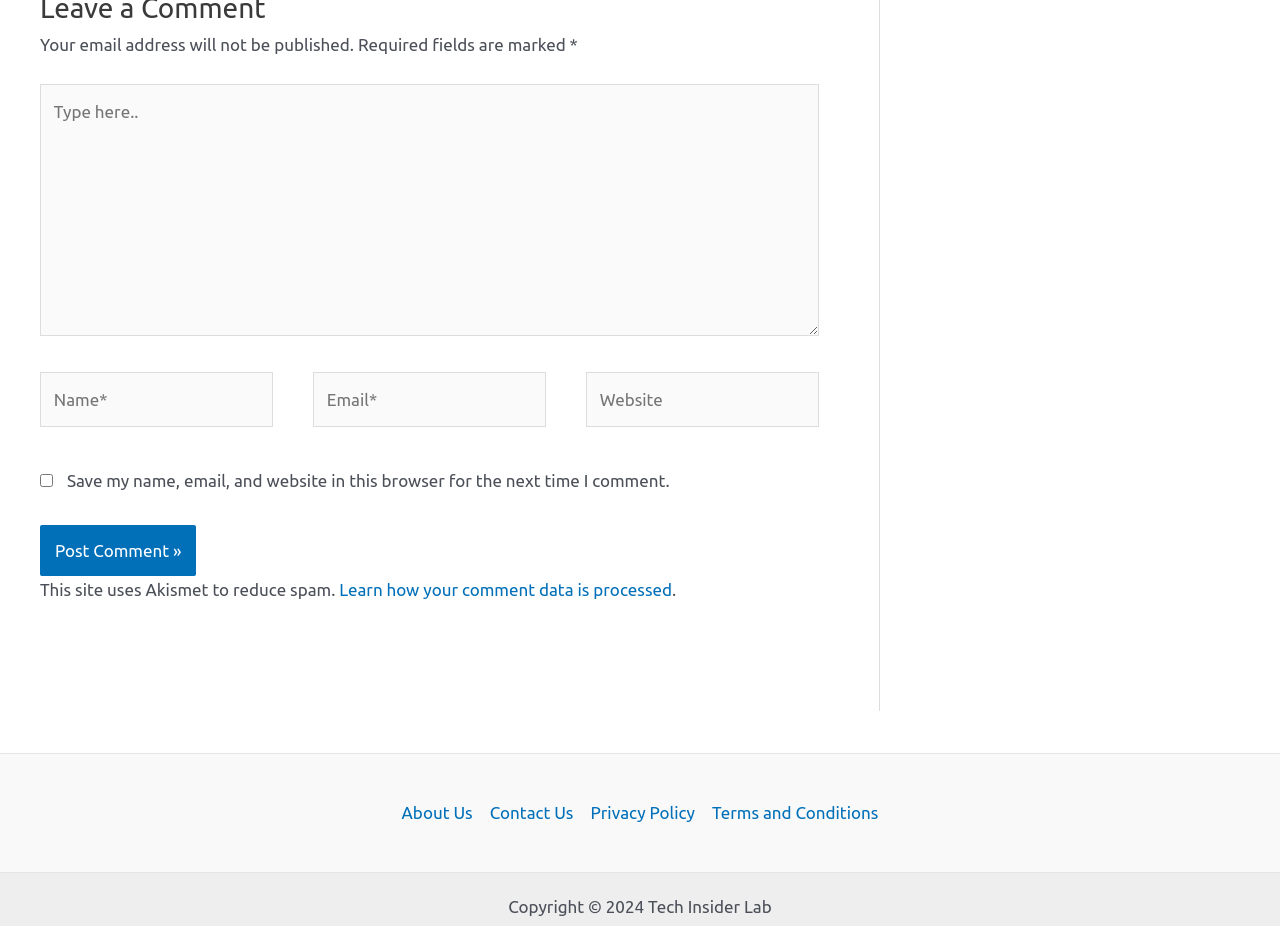What is the copyright year?
Using the image as a reference, give an elaborate response to the question.

I found a static text element with the content 'Copyright © 2024 Tech Insider Lab'. This indicates that the copyright year is 2024.